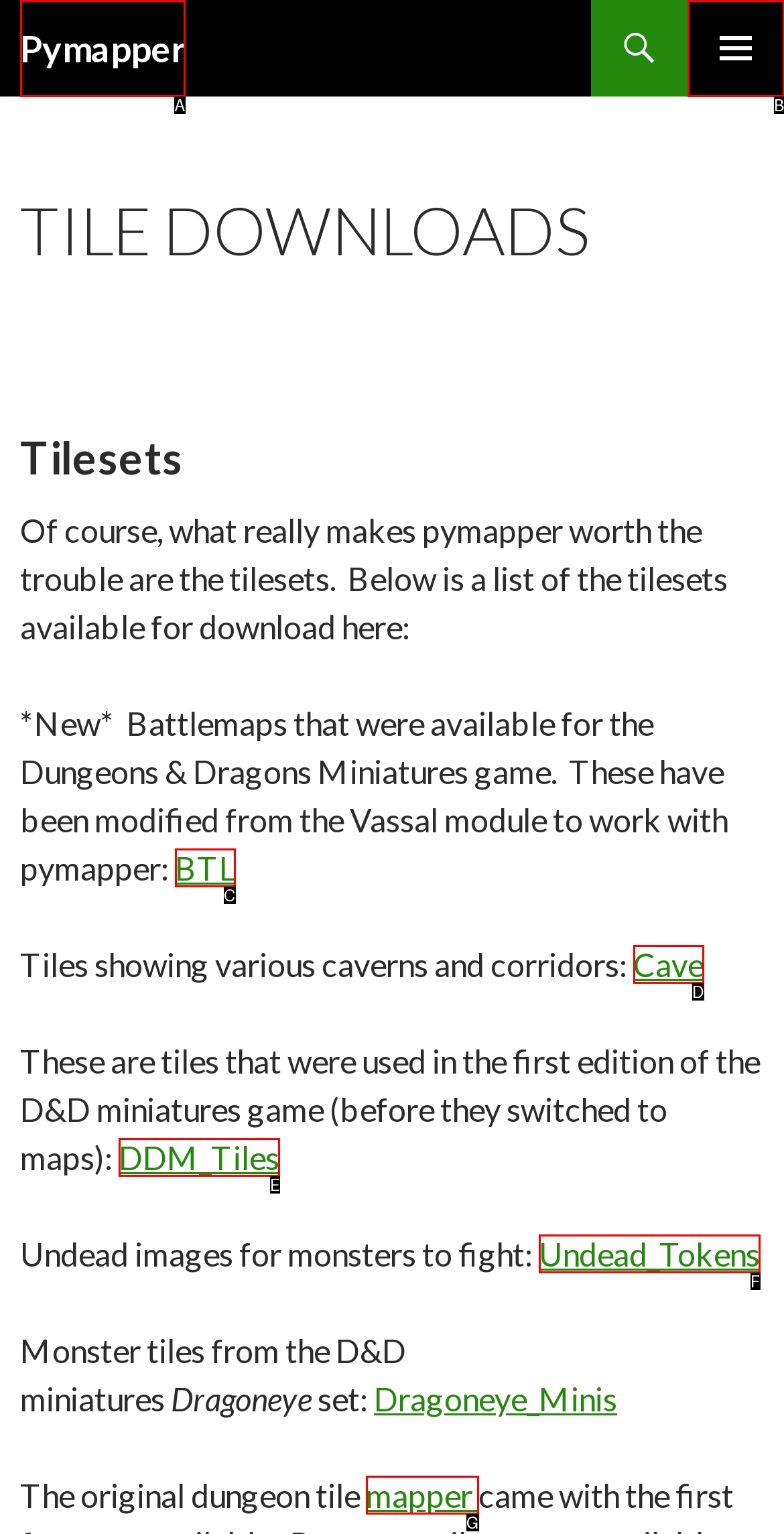Based on the provided element description: Primary Menu, identify the best matching HTML element. Respond with the corresponding letter from the options shown.

B